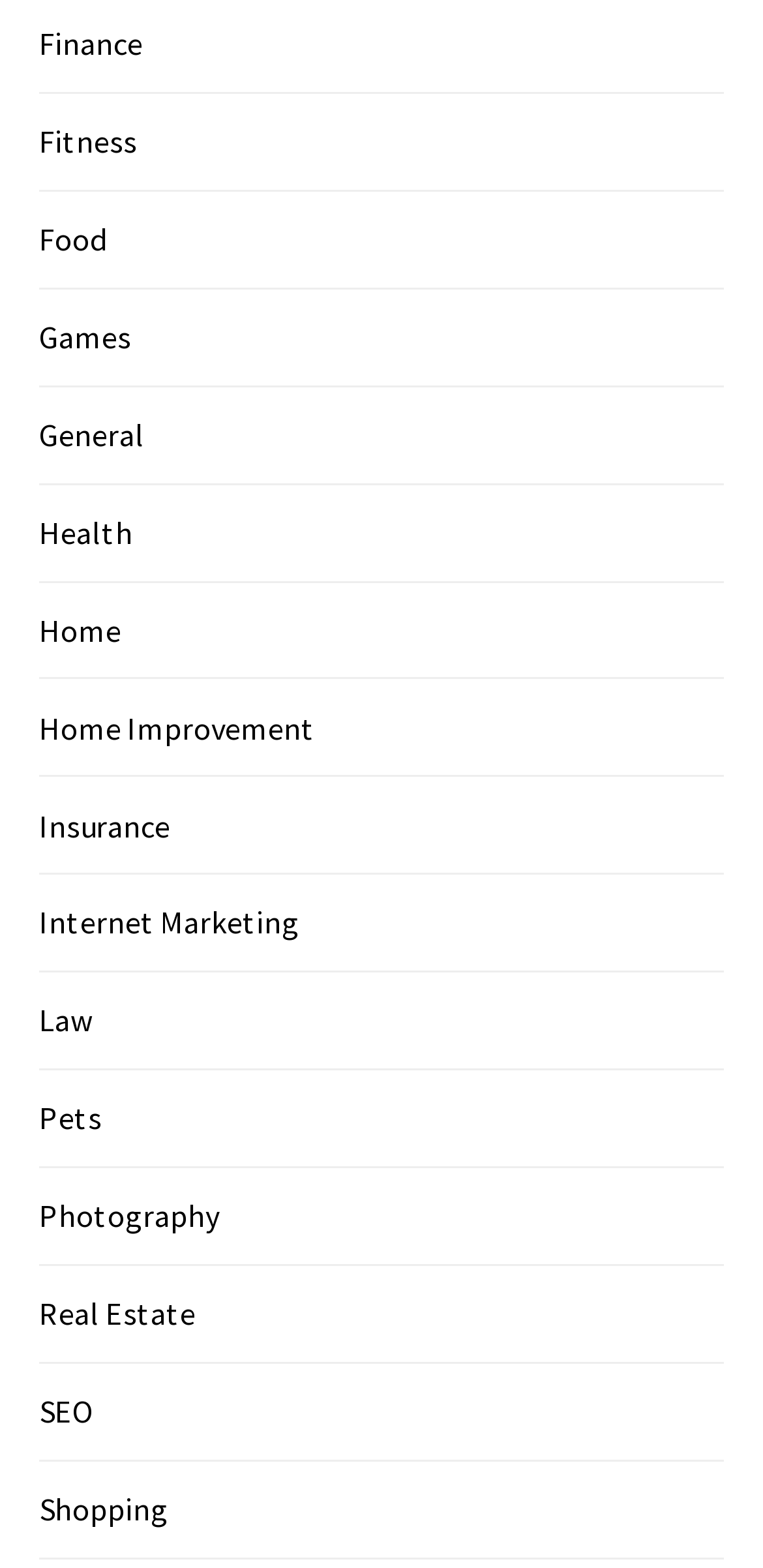What categories are available on this webpage?
Please respond to the question thoroughly and include all relevant details.

Based on the links provided on the webpage, it appears that there are multiple categories available, including Finance, Fitness, Food, Games, and many more. These categories are listed in a vertical manner, with each category having a separate link.